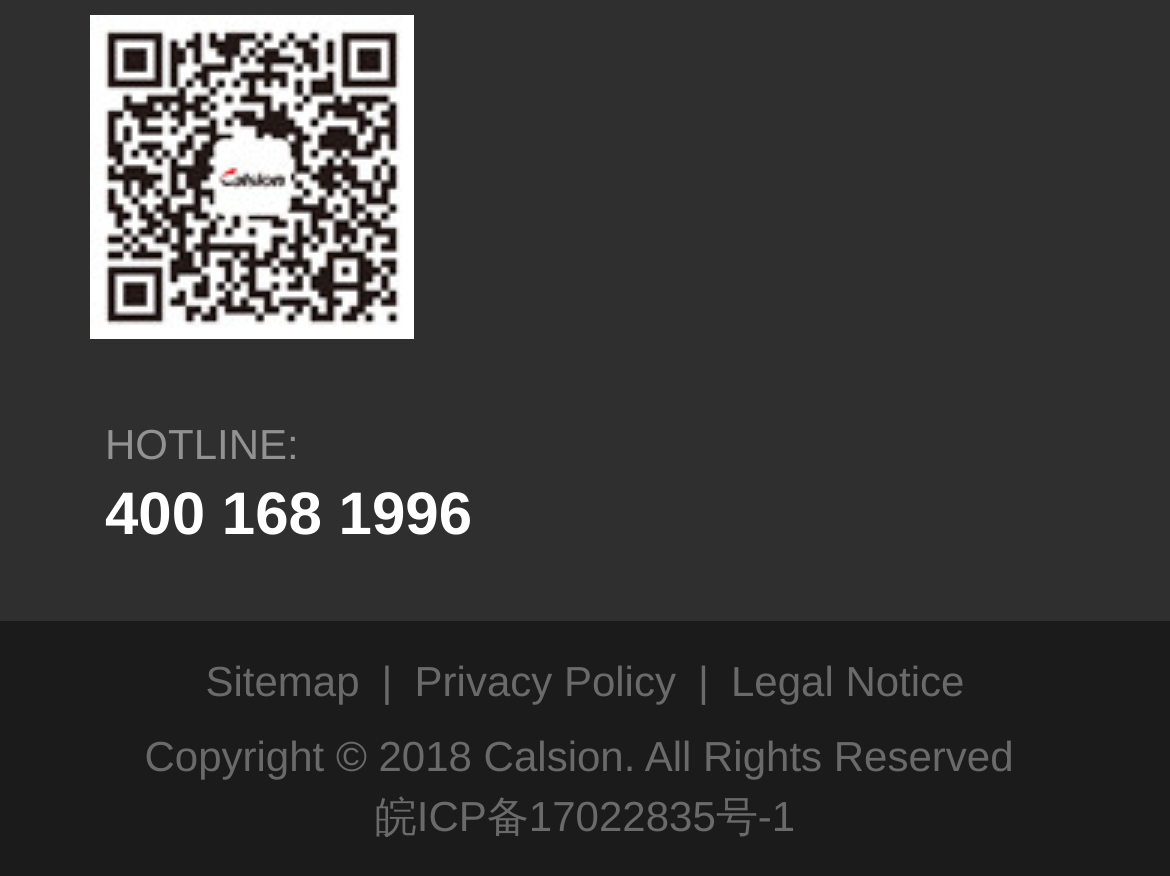Provide a short answer using a single word or phrase for the following question: 
How many links are there in the footer?

4